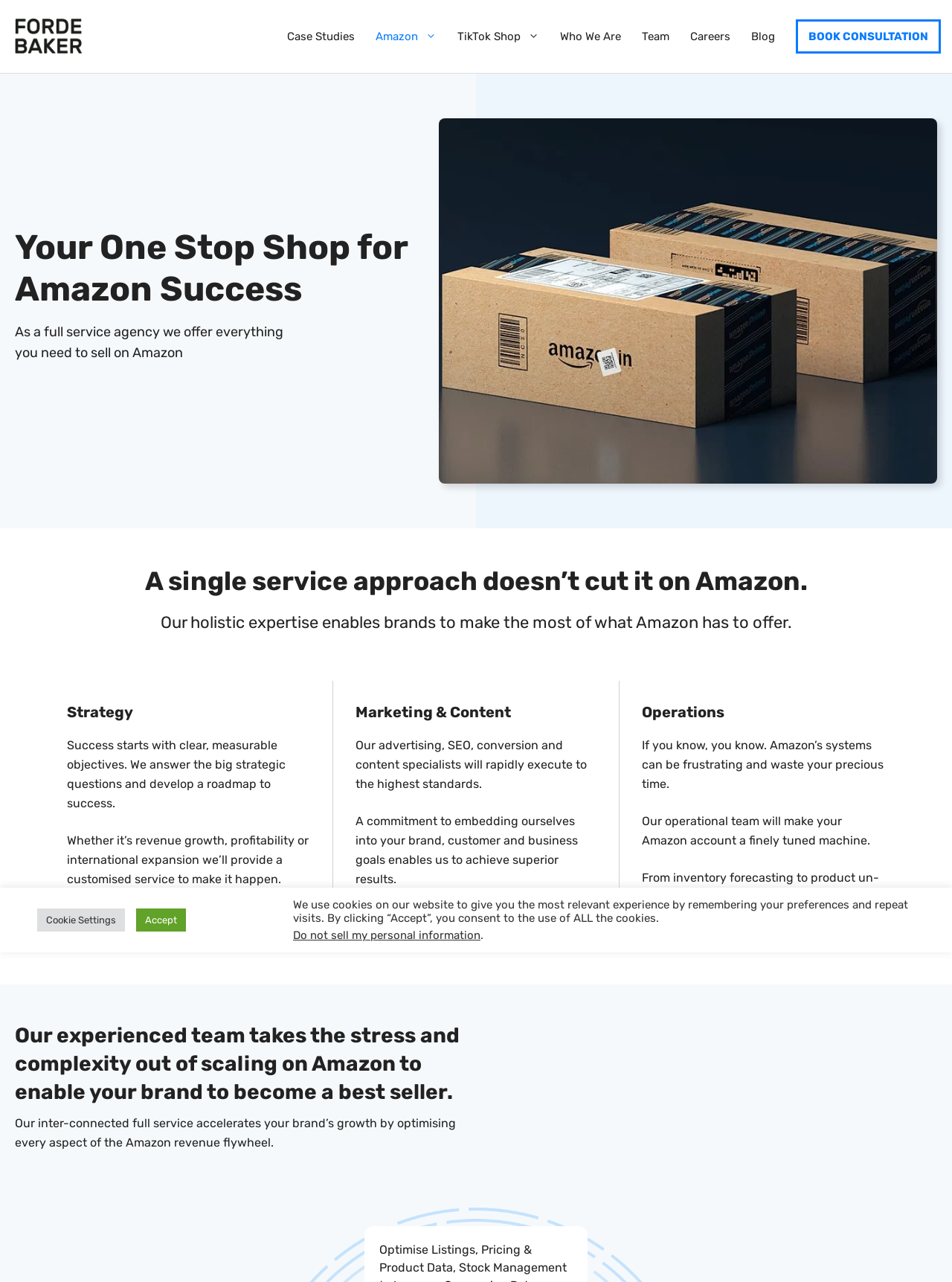Find the bounding box coordinates for the HTML element described in this sentence: "Book Consultation". Provide the coordinates as four float numbers between 0 and 1, in the format [left, top, right, bottom].

[0.836, 0.015, 0.988, 0.042]